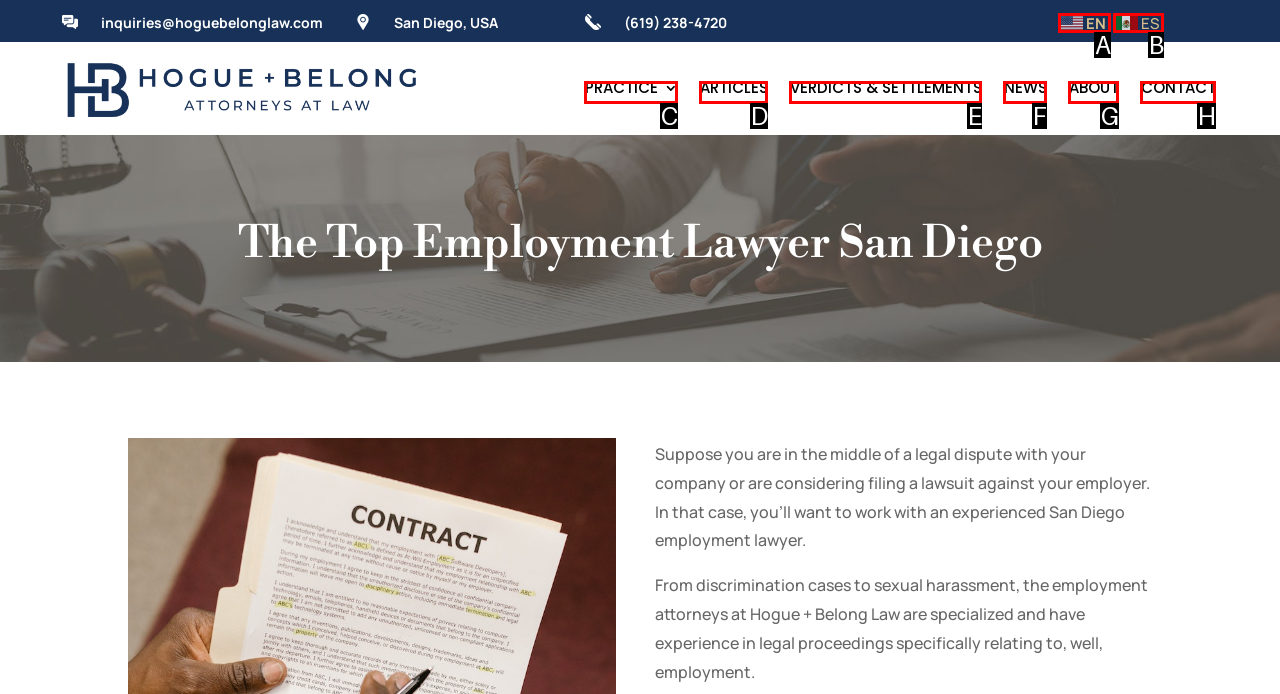Which option is described as follows: News
Answer with the letter of the matching option directly.

F